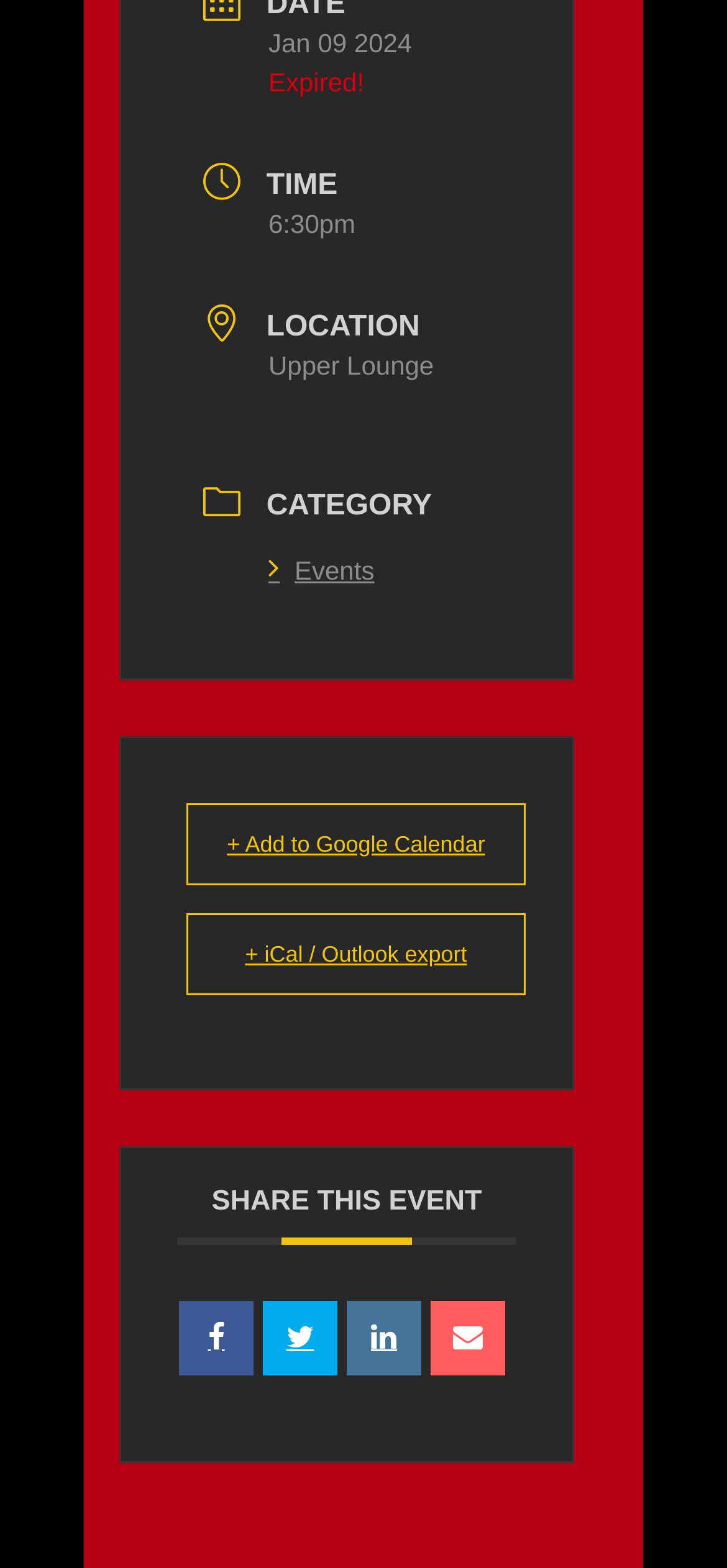Provide a one-word or brief phrase answer to the question:
What is the category of the event?

Events